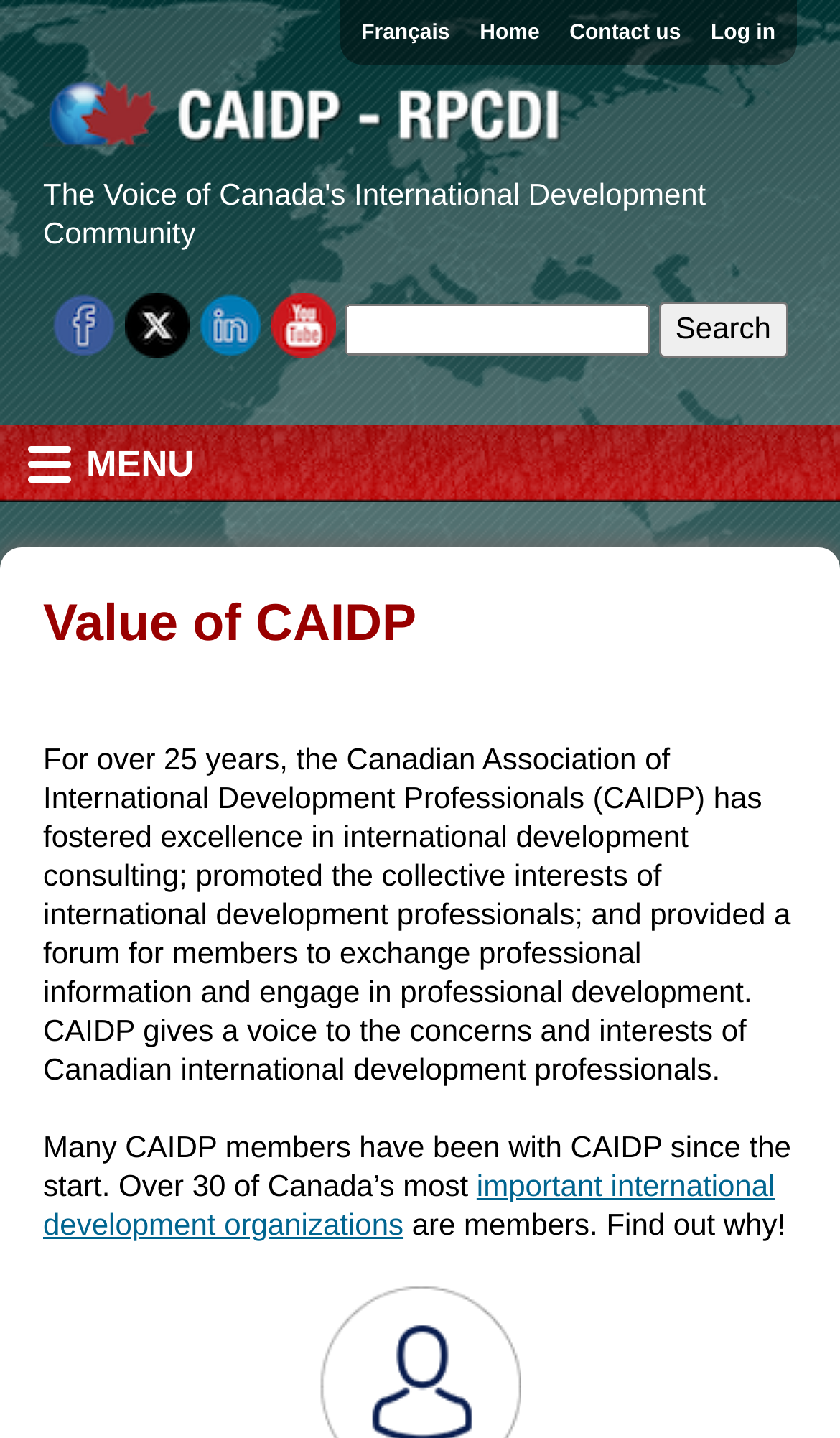Please indicate the bounding box coordinates for the clickable area to complete the following task: "Contact us". The coordinates should be specified as four float numbers between 0 and 1, i.e., [left, top, right, bottom].

[0.665, 0.007, 0.823, 0.039]